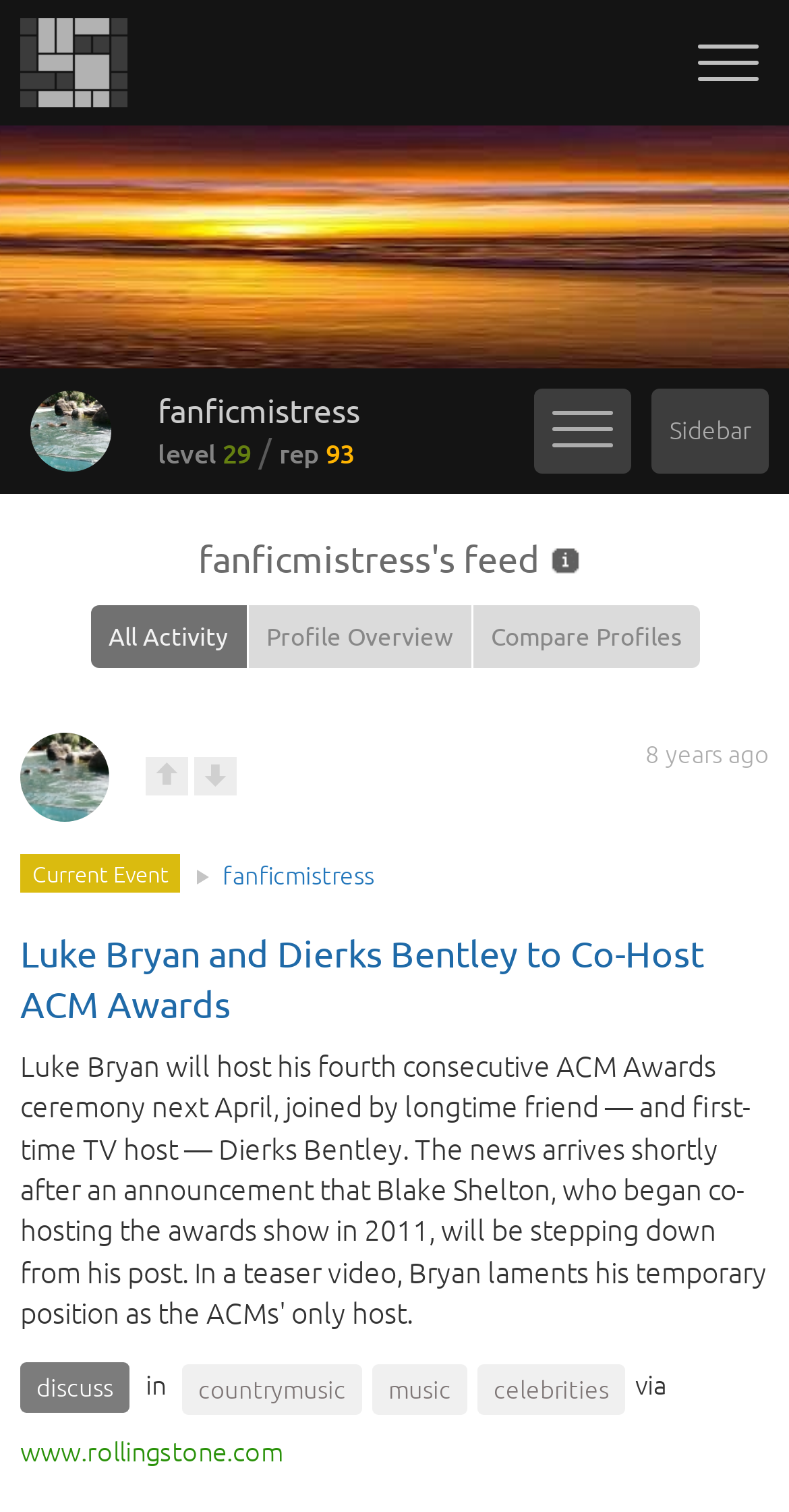Give a concise answer of one word or phrase to the question: 
What is the source of the article?

www.rollingstone.com